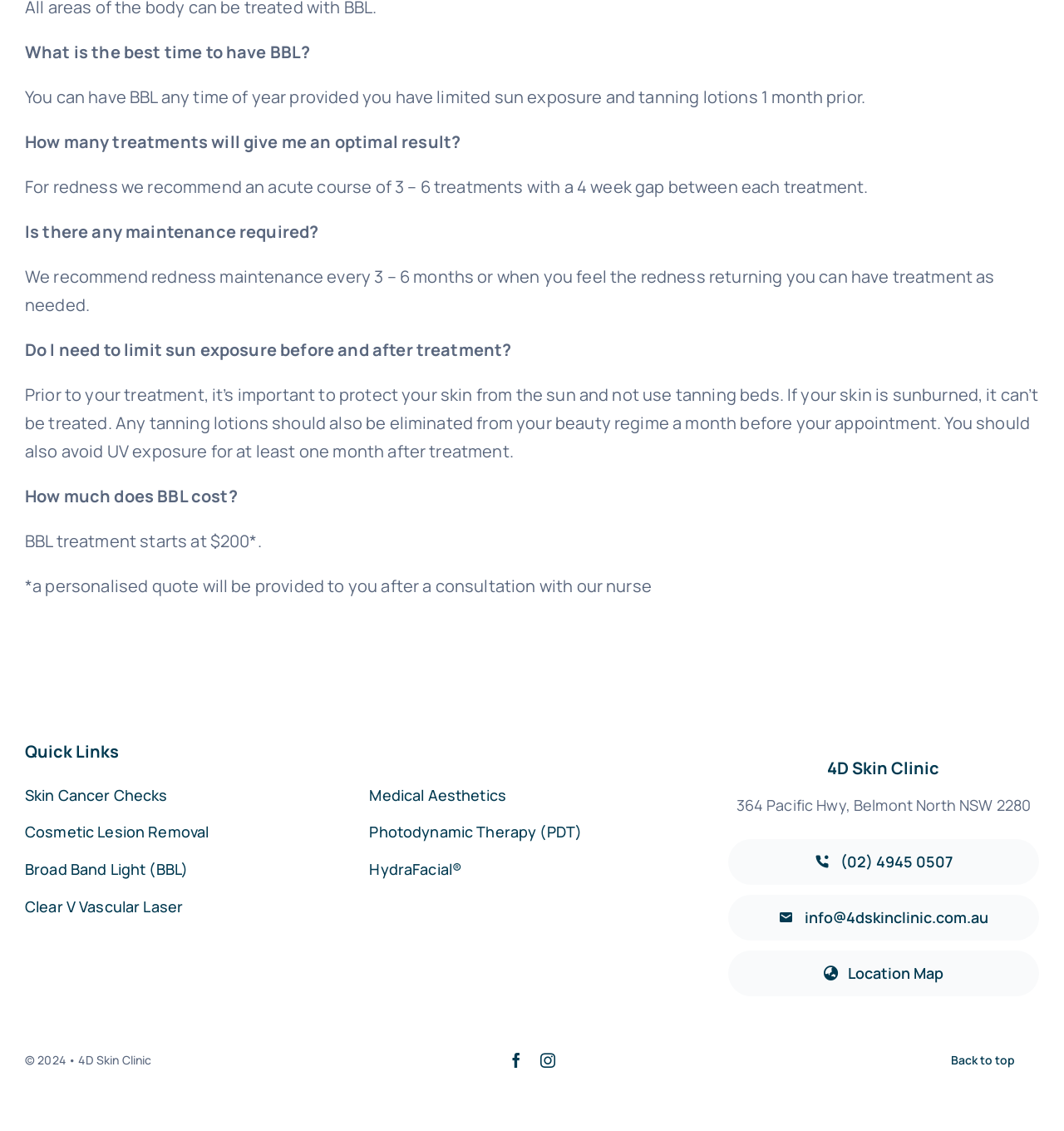How much does BBL treatment start at?
Based on the image, answer the question with as much detail as possible.

The webpage states that BBL treatment starts at $200, but a personalized quote will be provided after a consultation with the nurse.